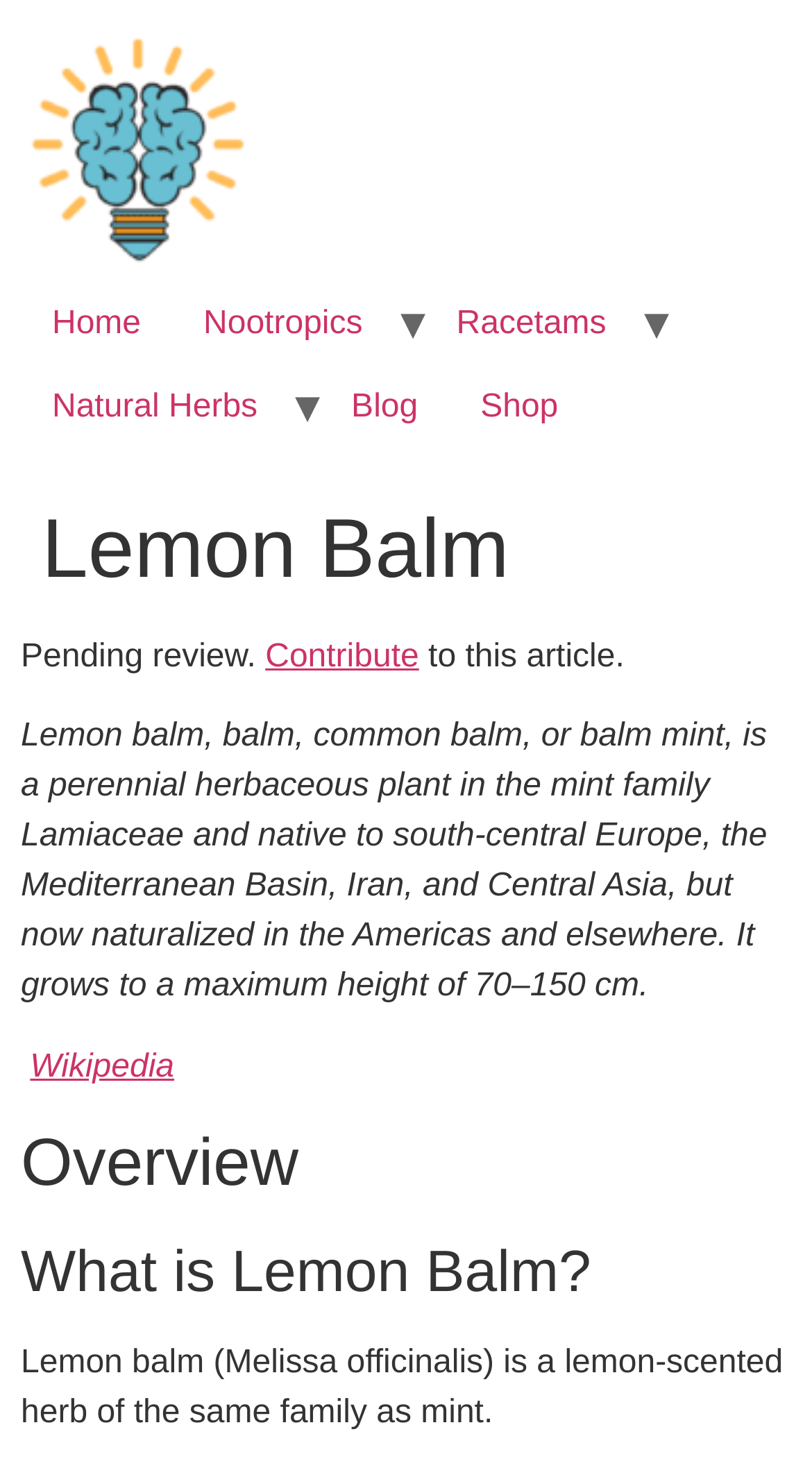Point out the bounding box coordinates of the section to click in order to follow this instruction: "visit the Wikipedia page".

[0.037, 0.711, 0.215, 0.735]